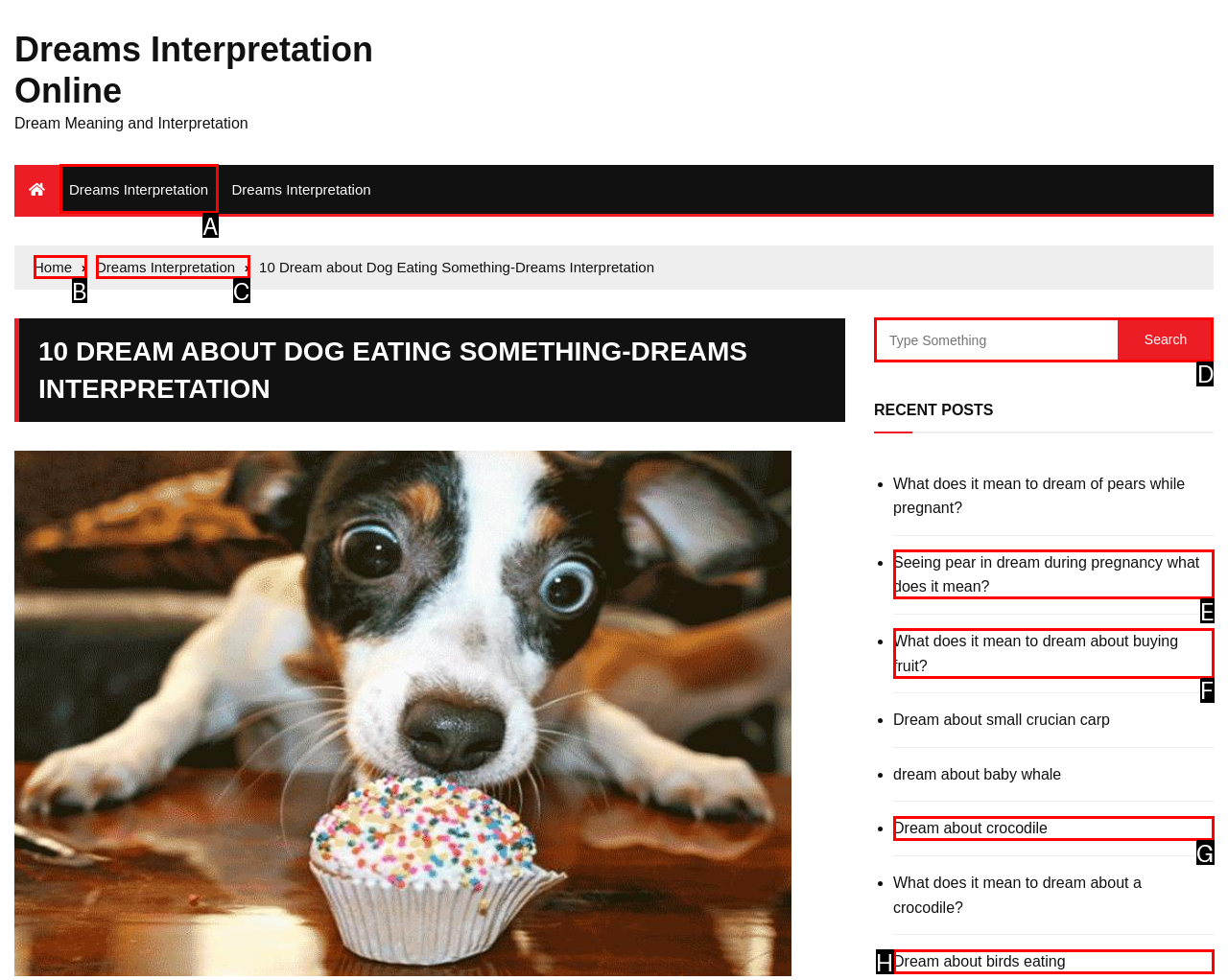Which option should be clicked to complete this task: Search for a dream interpretation
Reply with the letter of the correct choice from the given choices.

D